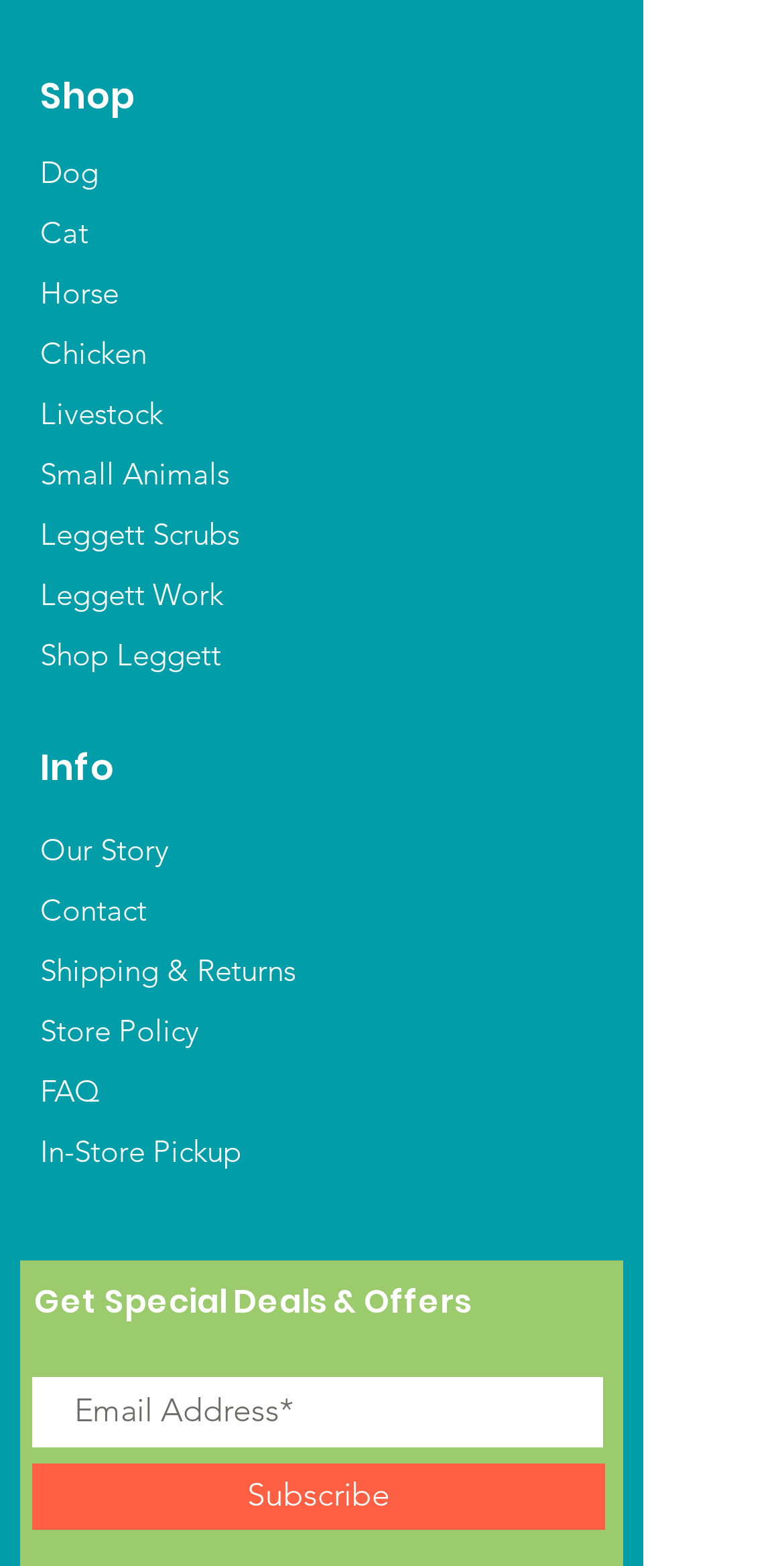What is the topic of the section below the shop section?
From the details in the image, answer the question comprehensively.

The section below the shop section has a heading 'Info' and contains links to pages such as 'Our Story', 'Contact', and 'FAQ', indicating that it provides information about the shop or company.